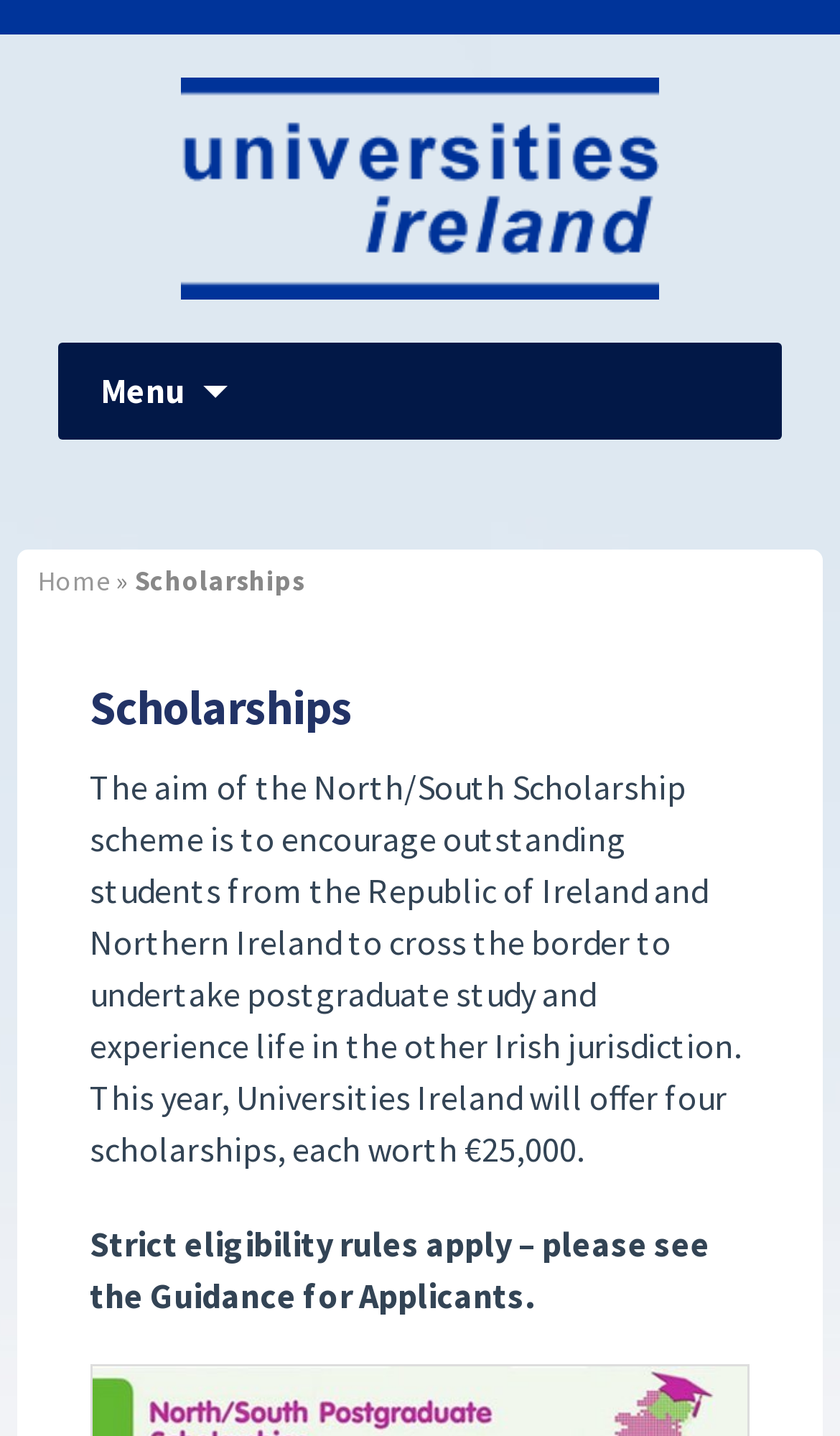Write an extensive caption that covers every aspect of the webpage.

The webpage is about scholarships offered by Universities Ireland. At the top left corner, there is a link to "Universities Ireland" and an image with the same name, which is likely a logo. Next to them is a button with a menu icon. Below these elements, there is a link to "Skip to content" and a link to "Home" with an arrow symbol pointing to the right.

The main content of the page is divided into sections, with a heading "Scholarships" at the top. This heading is centered and takes up most of the width of the page. Below the heading, there is a paragraph of text that explains the aim of the North/South Scholarship scheme, which is to encourage students from the Republic of Ireland and Northern Ireland to undertake postgraduate study in the other Irish jurisdiction. The text also mentions that four scholarships worth €25,000 each will be offered.

Underneath this paragraph, there is another paragraph of text that mentions strict eligibility rules and directs applicants to the Guidance for Applicants. This text is positioned below the previous paragraph and takes up a similar width. Overall, the webpage has a simple and clean layout, with clear headings and concise text that provides information about the scholarships offered by Universities Ireland.